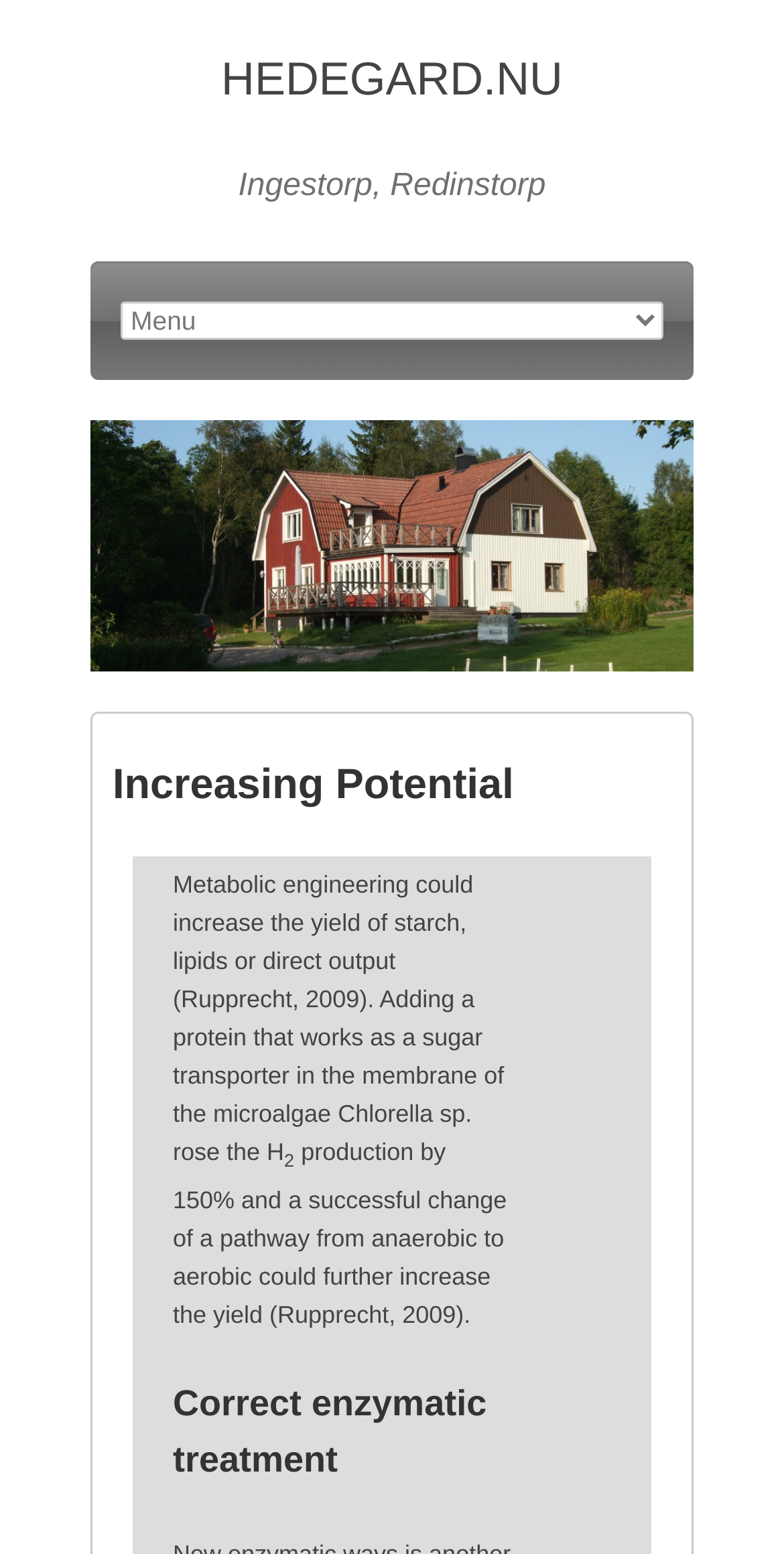Based on the image, give a detailed response to the question: What is the type of element with the subscript?

I found the element by looking at the subscript element with the bounding box coordinates [0.362, 0.741, 0.375, 0.754], which is a child element of the heading element with the text 'Increasing Potential'.